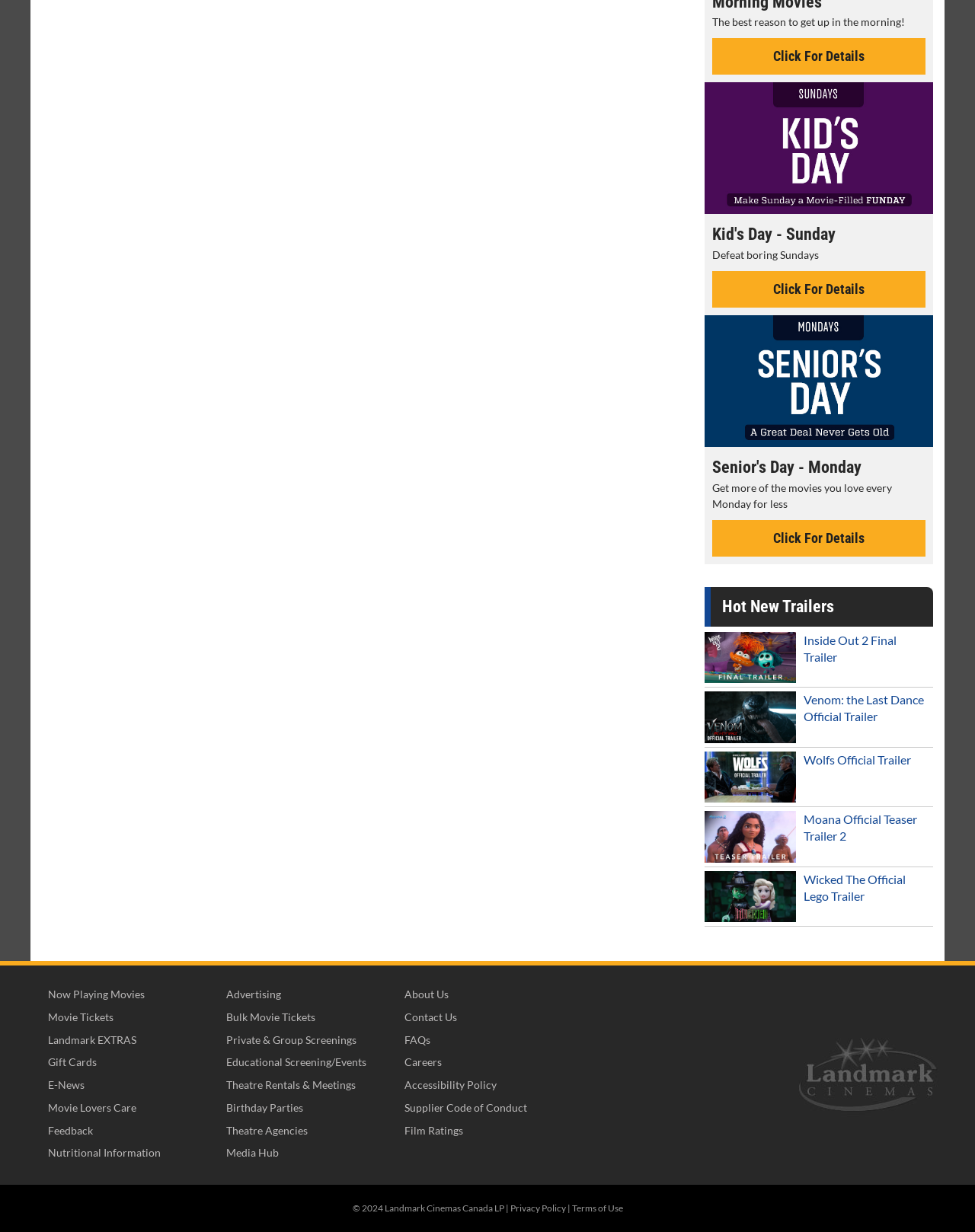Given the webpage screenshot, identify the bounding box of the UI element that matches this description: "title="mtn-man Admin Brick"".

None